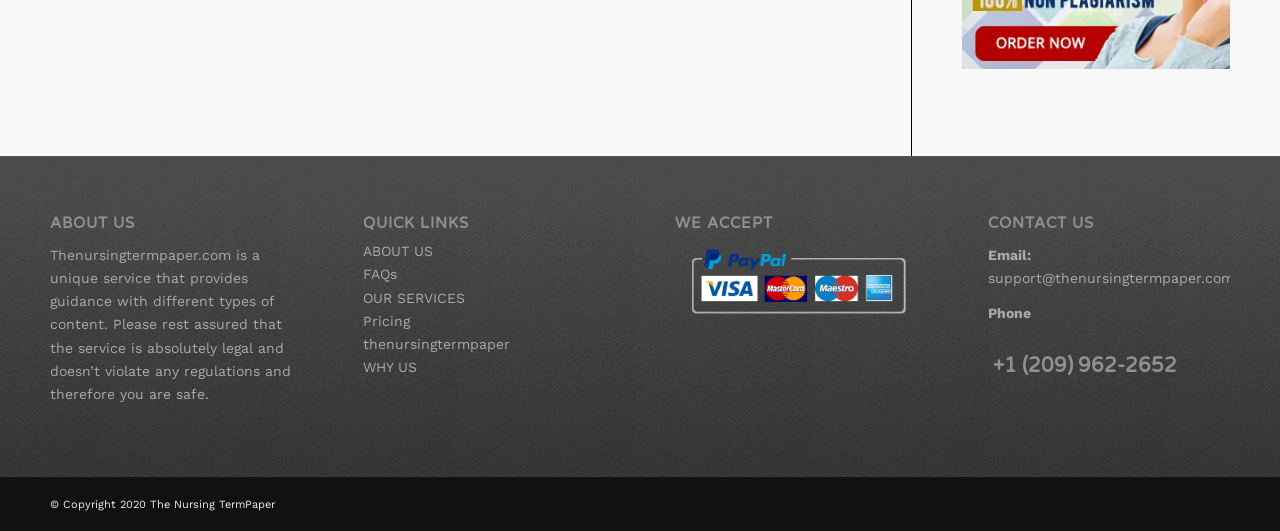What is the copyright year of the website?
By examining the image, provide a one-word or phrase answer.

2020